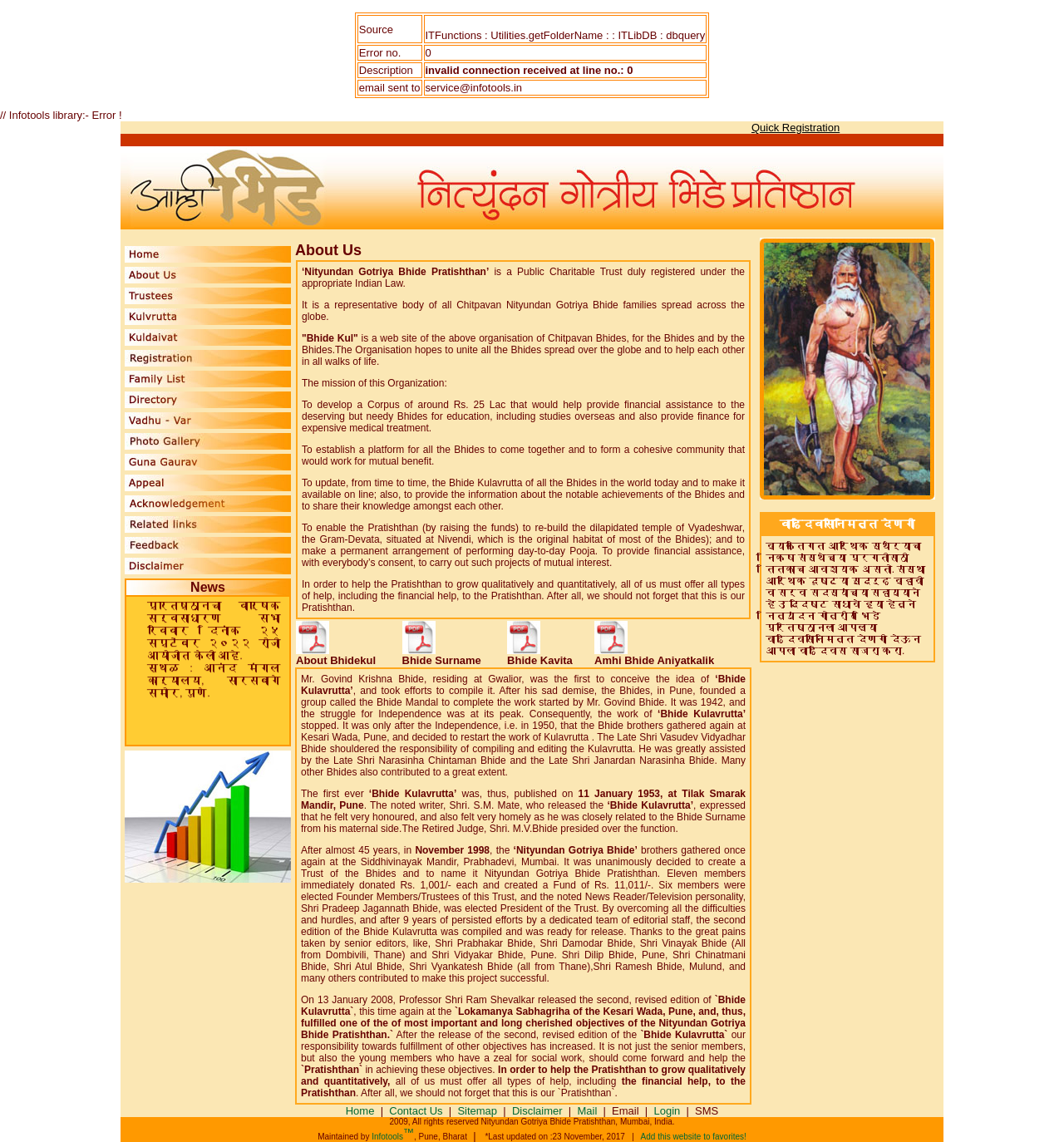Find the bounding box of the UI element described as: "aria-label="Accessibility Menu" title="Accessibility Menu"". The bounding box coordinates should be given as four float values between 0 and 1, i.e., [left, top, right, bottom].

None